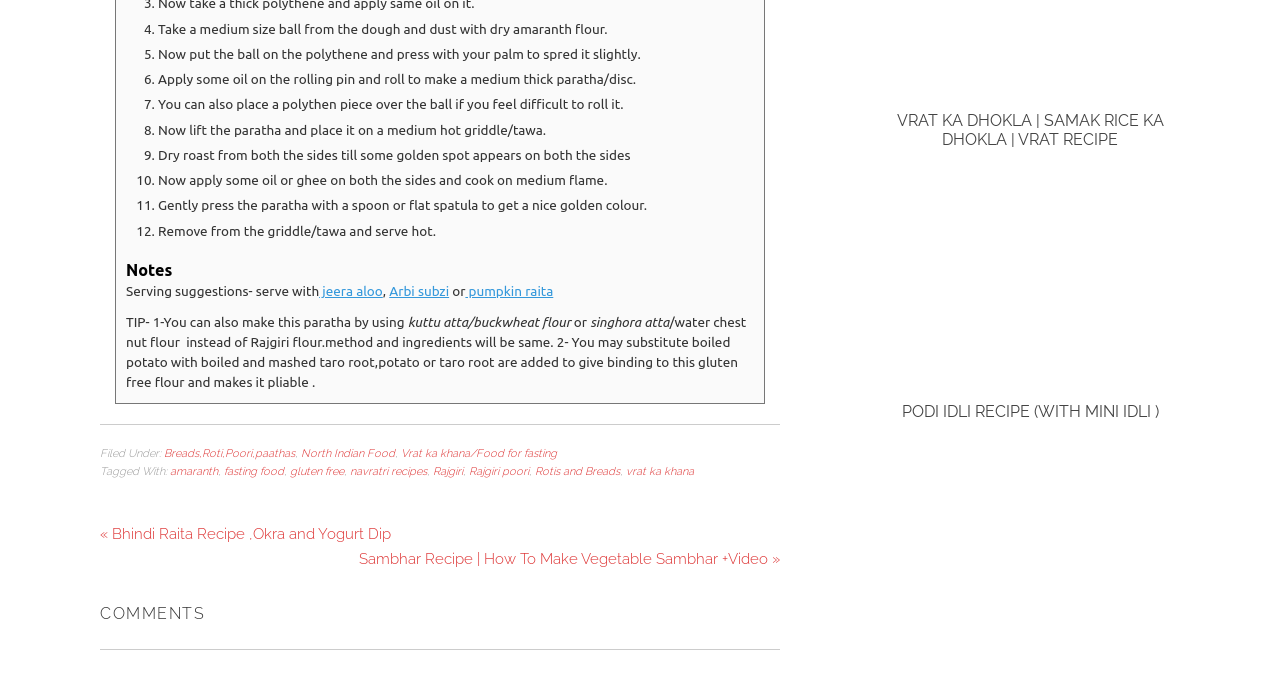Answer the following inquiry with a single word or phrase:
What is the serving suggestion for this paratha?

Jeera aloo, Arbi subzi, or pumpkin raita